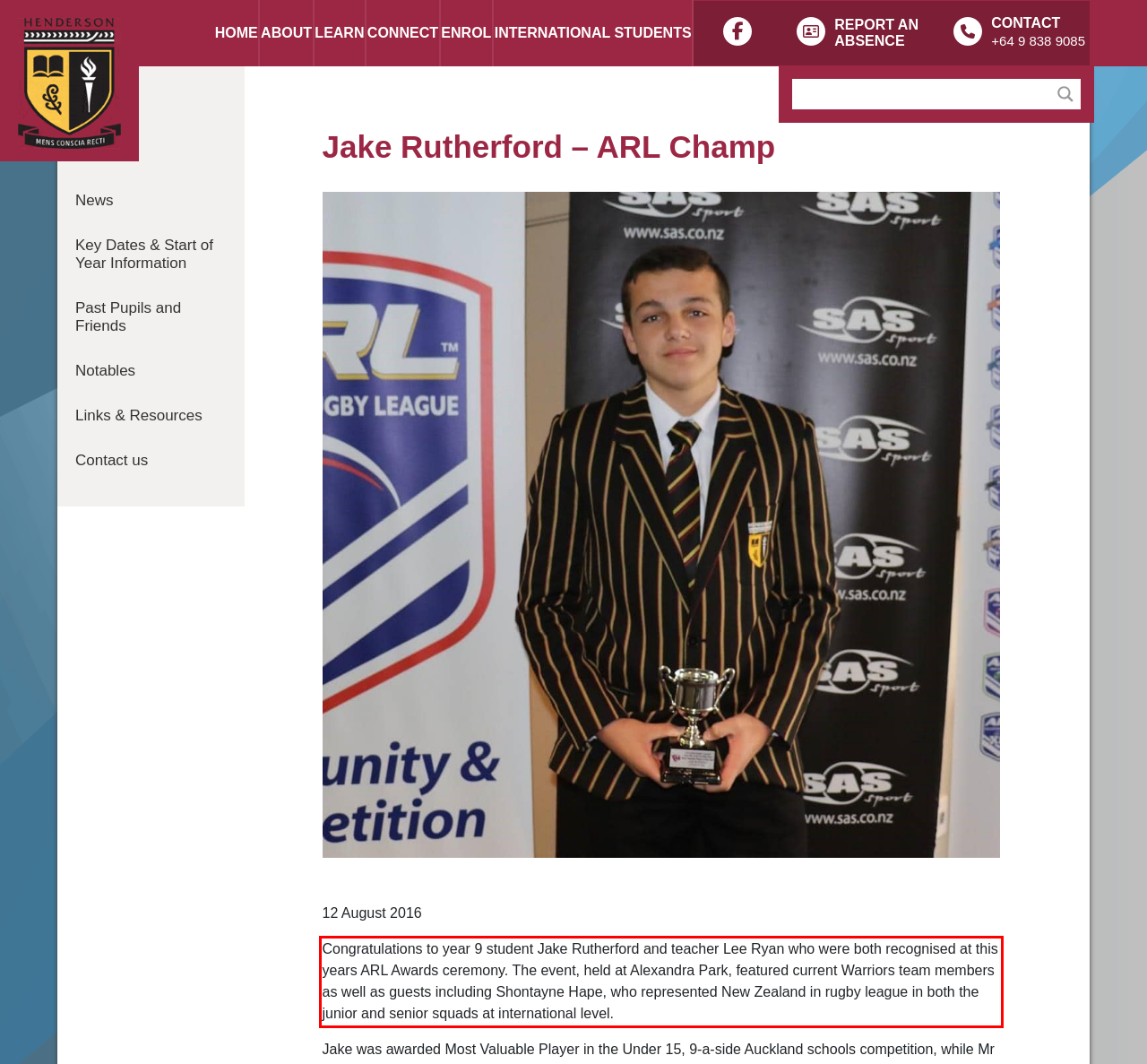Please perform OCR on the UI element surrounded by the red bounding box in the given webpage screenshot and extract its text content.

Congratulations to year 9 student Jake Rutherford and teacher Lee Ryan who were both recognised at this years ARL Awards ceremony. The event, held at Alexandra Park, featured current Warriors team members as well as guests including Shontayne Hape, who represented New Zealand in rugby league in both the junior and senior squads at international level.